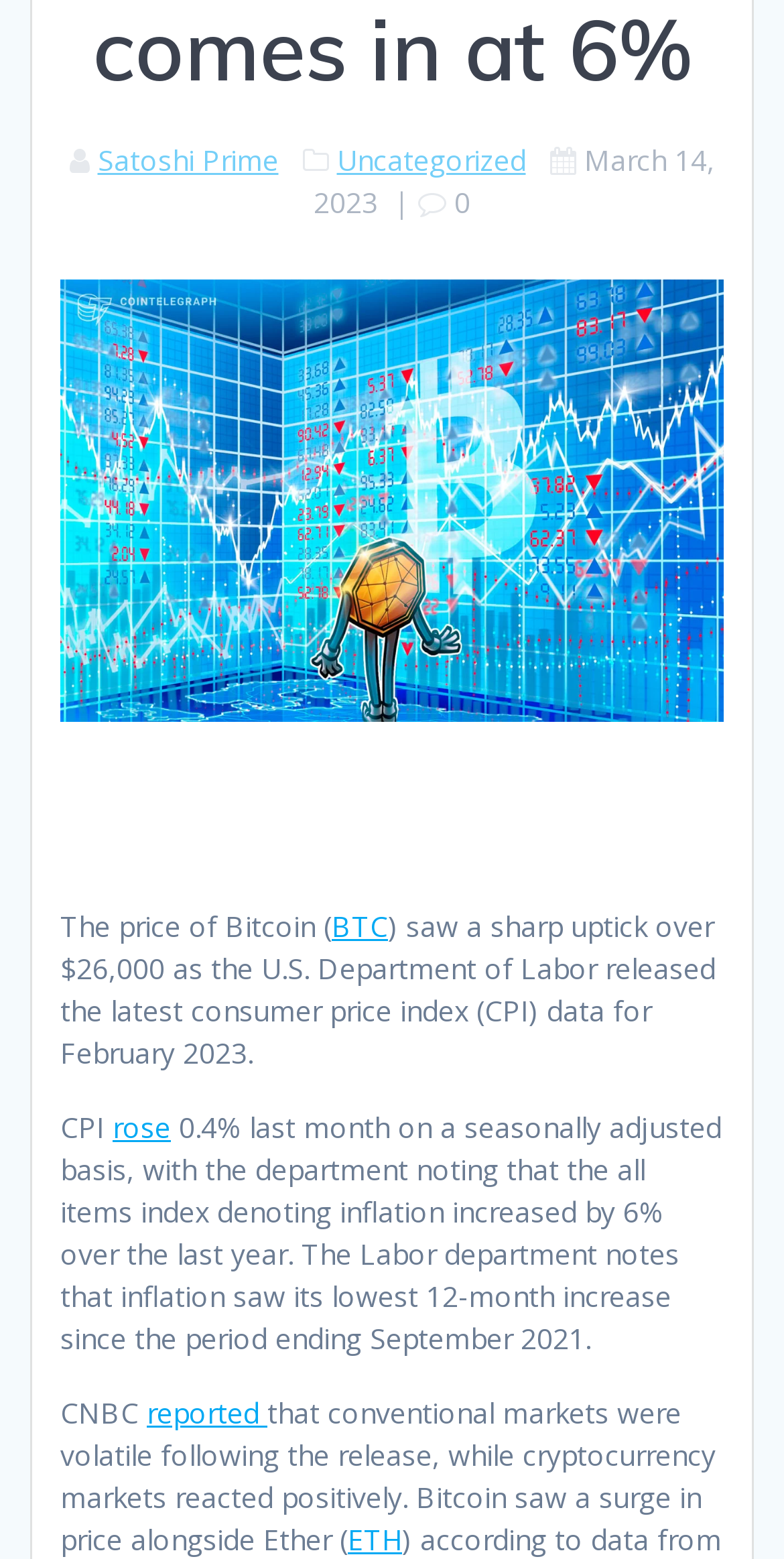Give a one-word or short phrase answer to this question: 
What is the percentage increase in inflation?

6%